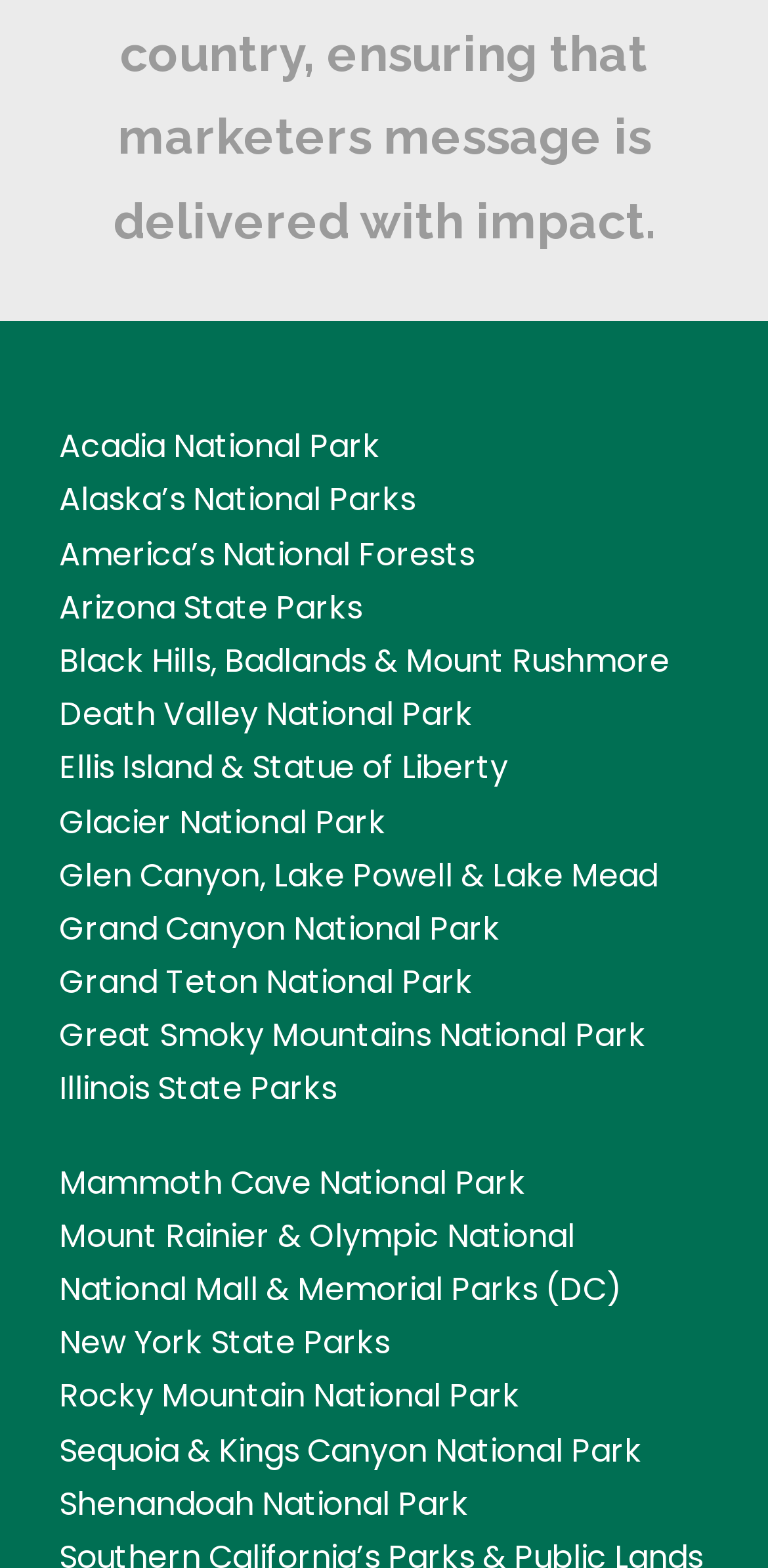Is Mount Rushmore a national park?
Could you answer the question with a detailed and thorough explanation?

I found the link to Black Hills, Badlands & Mount Rushmore on the webpage, but it is not specifically listed as a national park. It seems to be a collection of attractions.